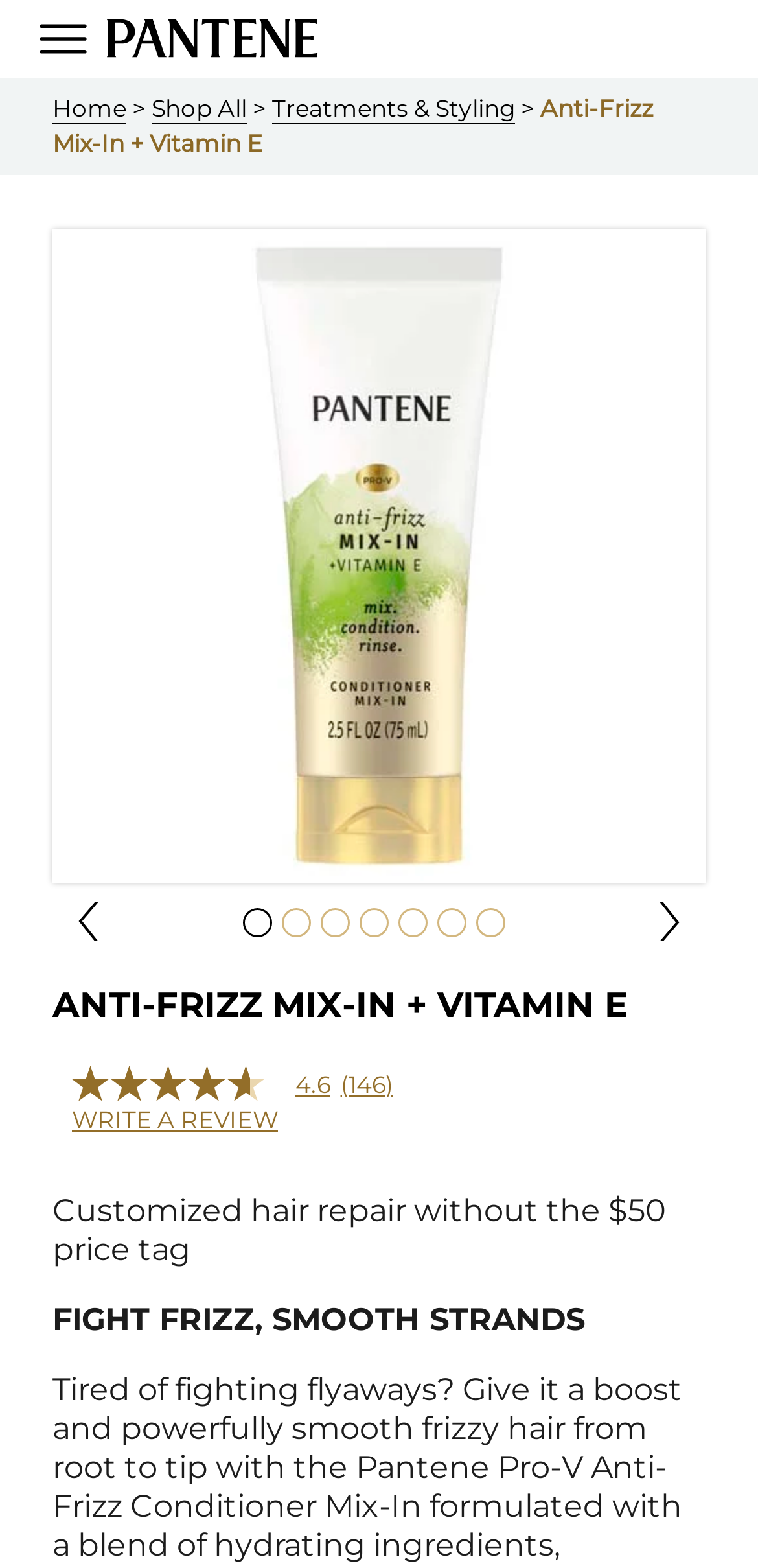Provide a comprehensive caption for the webpage.

This webpage is about Pantene's Anti-Frizz Conditioner Mix-In with Vitamin E. At the top, there is a navigation menu with a "Skip to main content" link and a "headerOutFocus" link, followed by a desktop navigation menu with an "Open Menu" button and a Pantene logo. Below the navigation menu, there are links to "Home", "Shop All", and "Treatments & Styling".

The main content of the page is focused on the product, with a large image of the Anti-Frizz Mix-In + Vitamin E product taking up most of the top section. Above the image, there is a heading with the product name. Below the image, there are two buttons to navigate through product images, and a row of small dots to indicate the number of images available.

To the right of the image, there is a section with a 4.6-star rating based on 146 reviews, accompanied by five small star images. Below the rating, there is a "Write a Review" button. Further down, there are two paragraphs of text describing the product's benefits, including customized hair repair and fighting frizz to smooth strands.